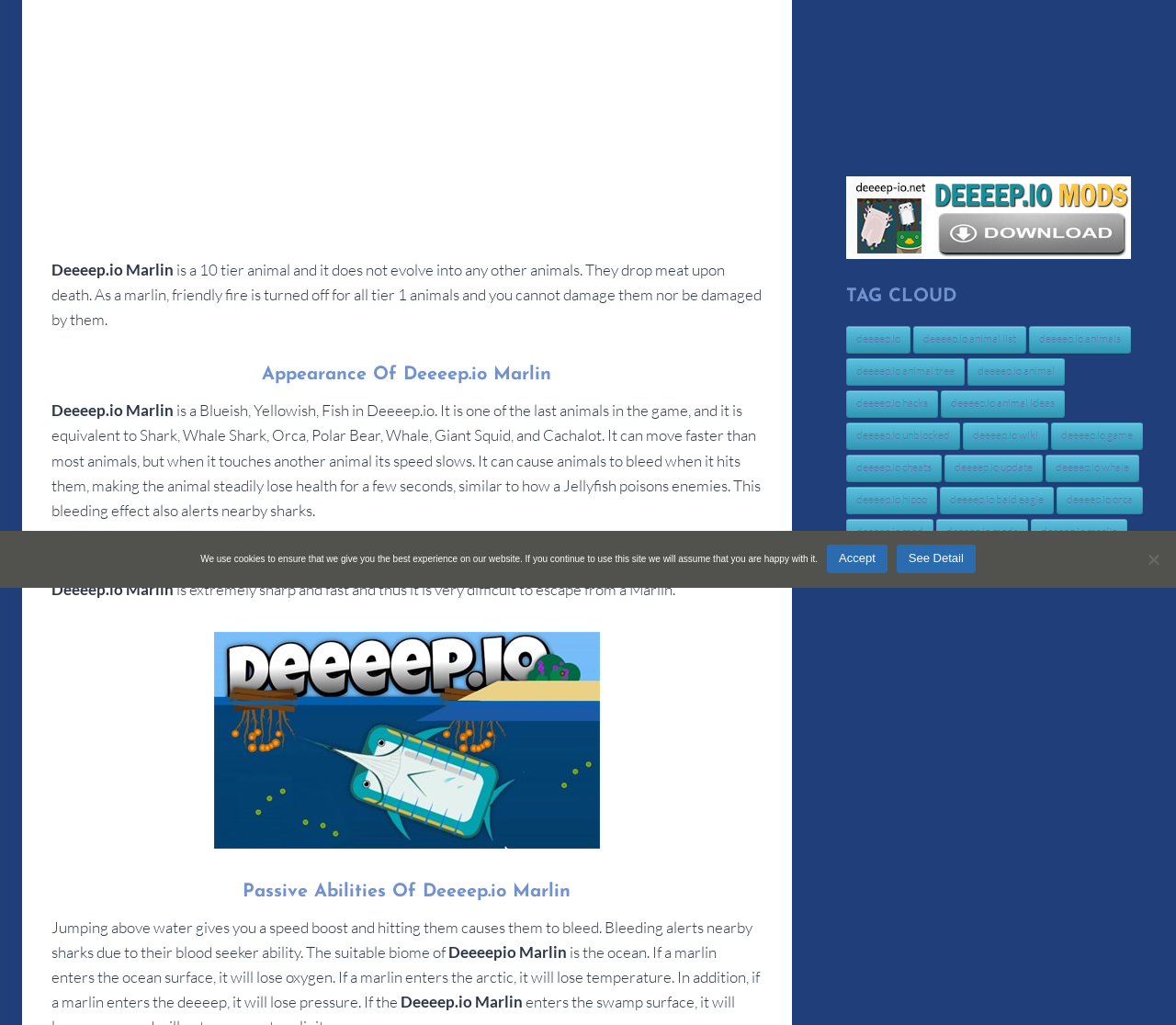Based on the element description deeeep.io animal tree, identify the bounding box of the UI element in the given webpage screenshot. The coordinates should be in the format (top-left x, top-left y, bottom-right x, bottom-right y) and must be between 0 and 1.

[0.72, 0.349, 0.82, 0.376]